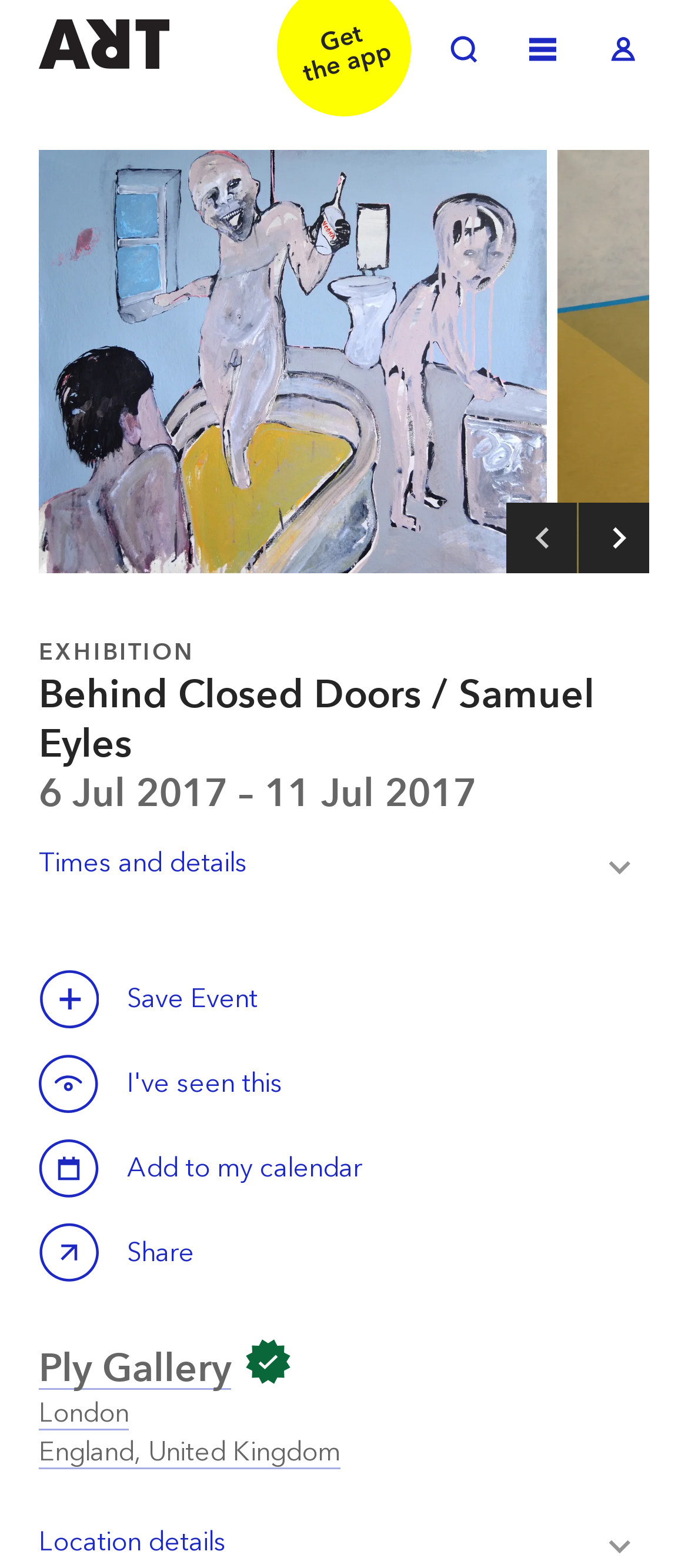Highlight the bounding box of the UI element that corresponds to this description: "Toggle Search".

[0.636, 0.016, 0.713, 0.049]